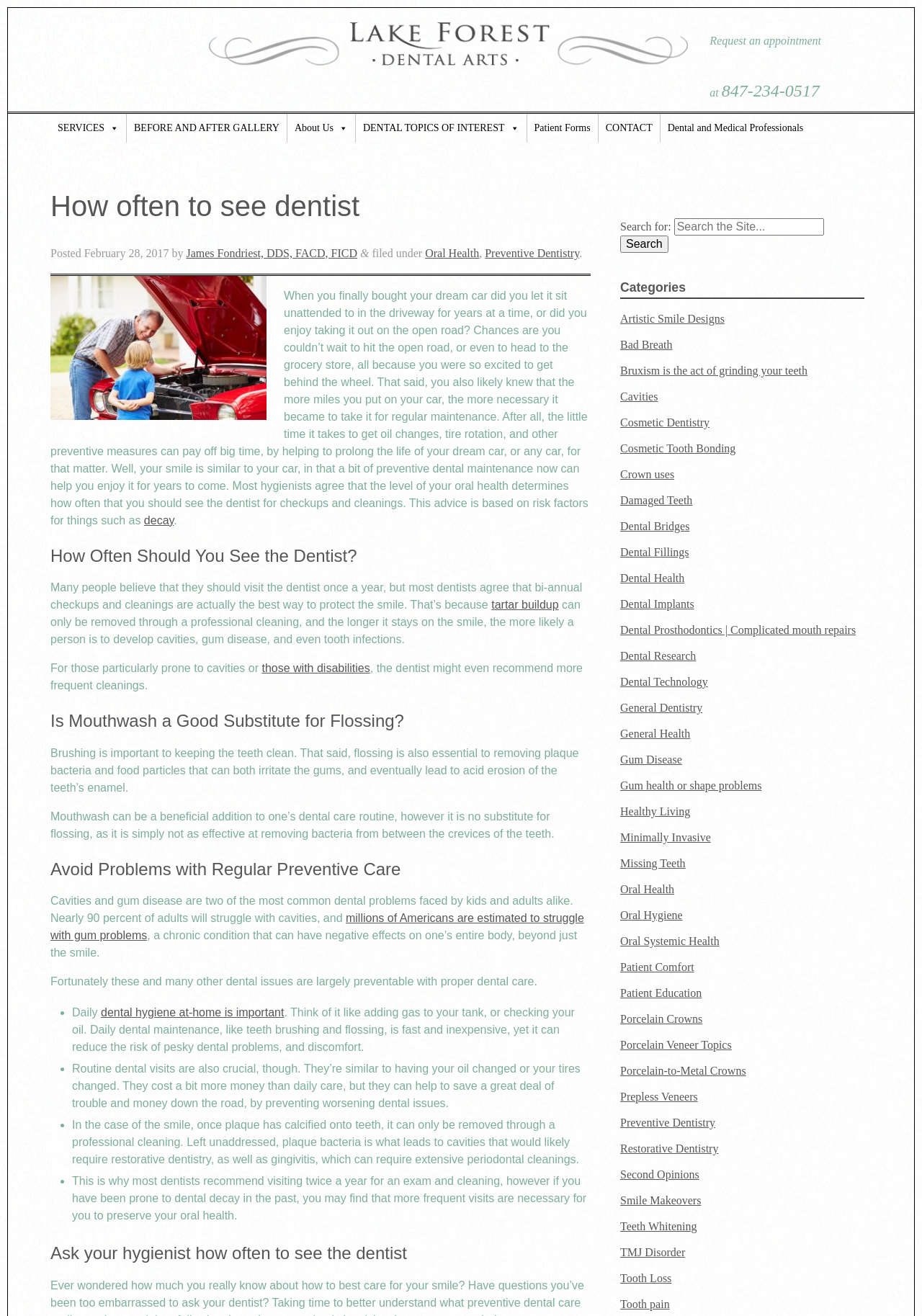Please determine the headline of the webpage and provide its content.

How often to see dentist